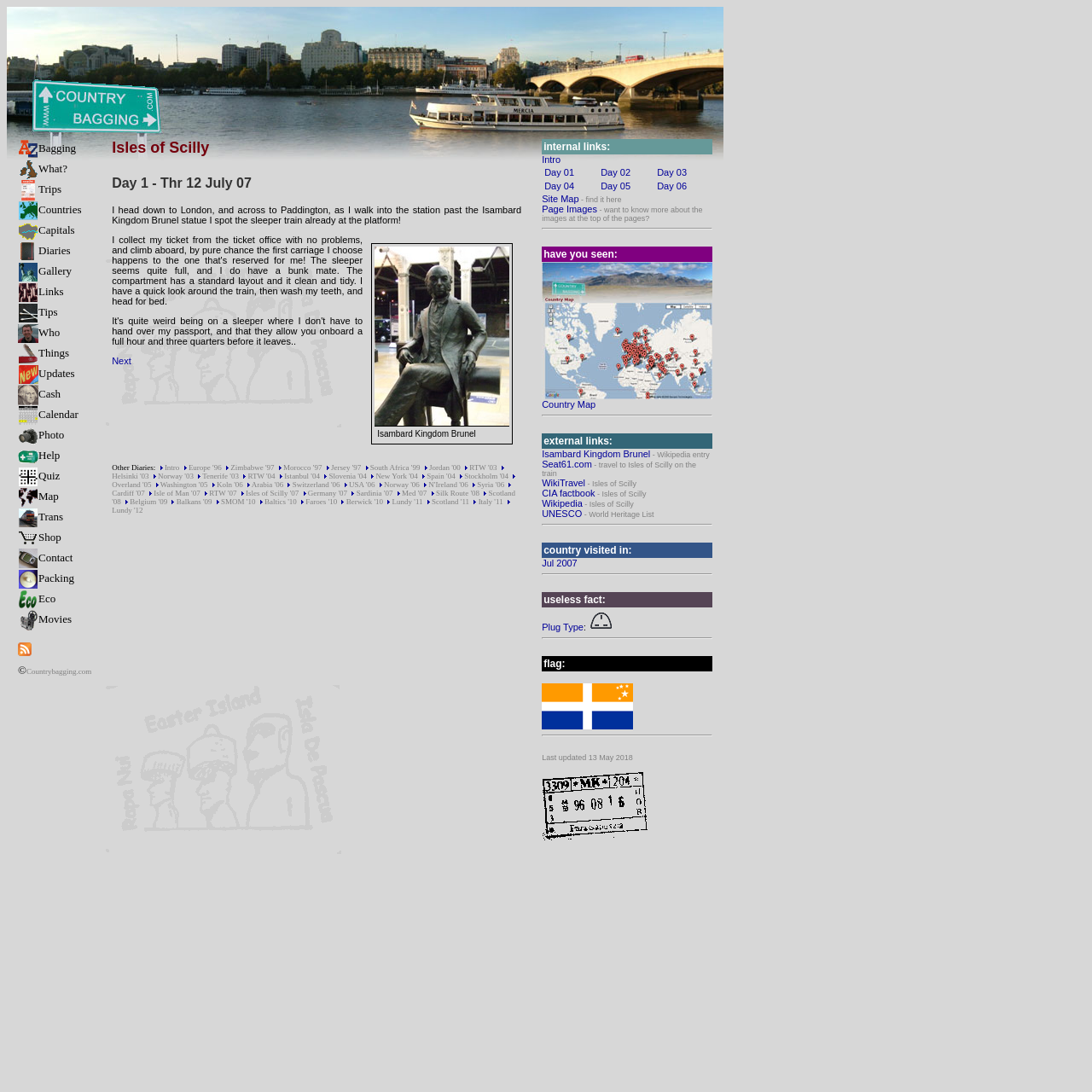Please specify the bounding box coordinates of the clickable region to carry out the following instruction: "Explore the 'Europe '96' diary". The coordinates should be four float numbers between 0 and 1, in the format [left, top, right, bottom].

[0.171, 0.424, 0.203, 0.432]